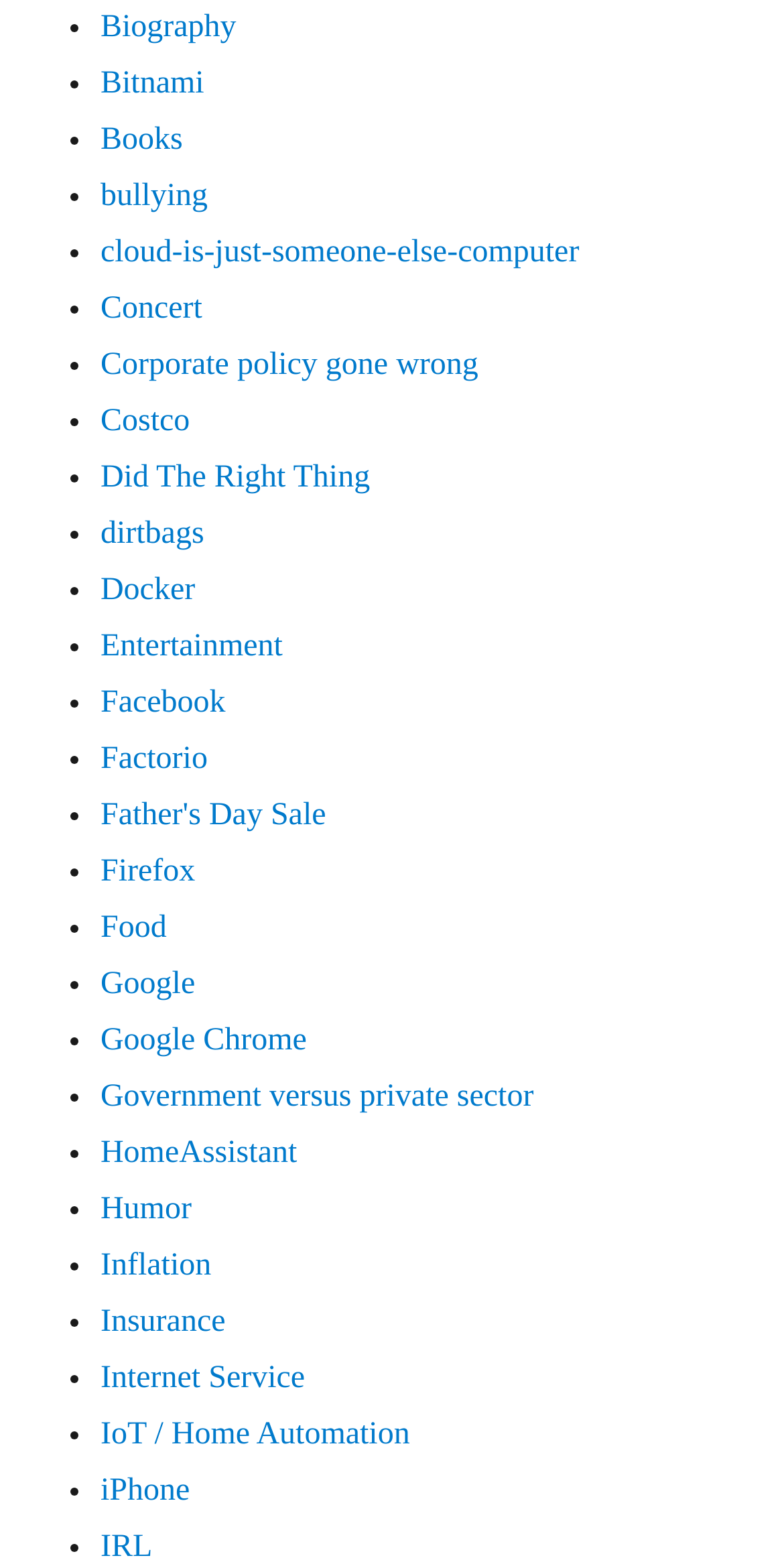Please find the bounding box for the UI component described as follows: "Google Chrome".

[0.128, 0.658, 0.391, 0.68]